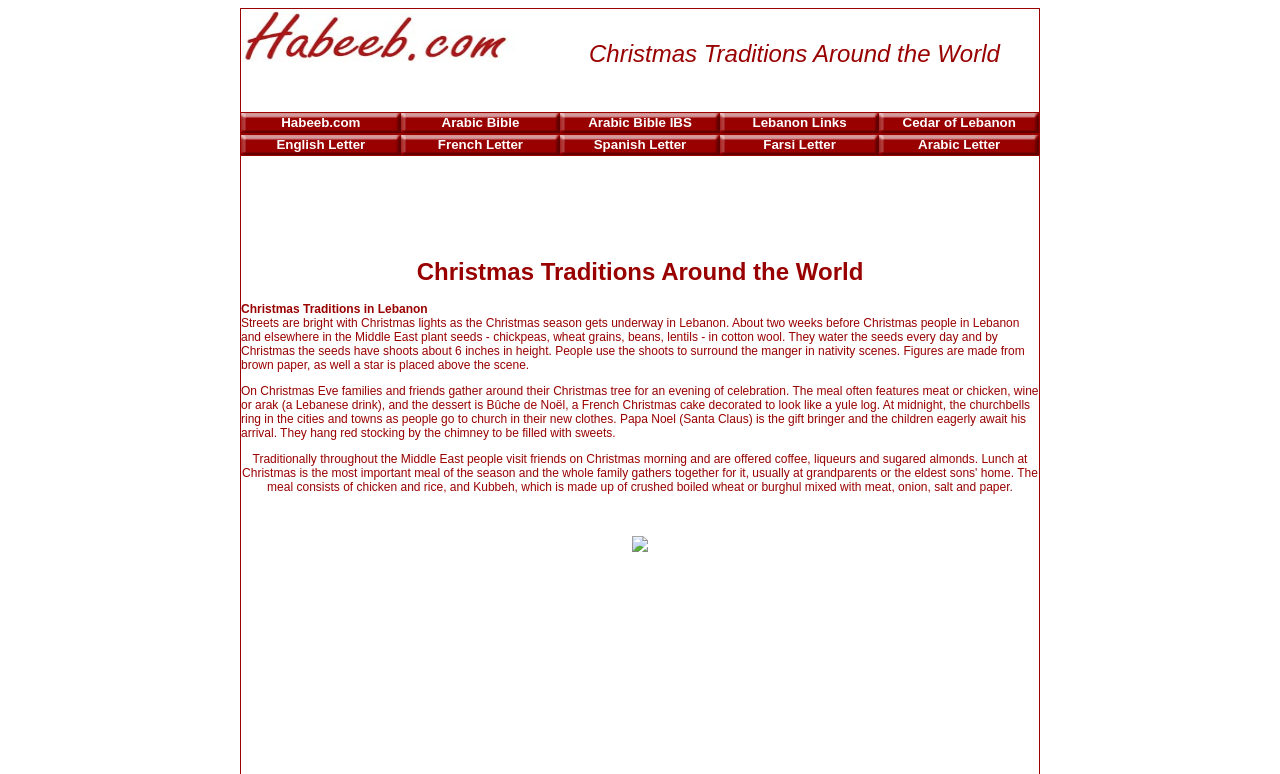Please determine the bounding box coordinates of the element to click in order to execute the following instruction: "View the image of Christmas celebration". The coordinates should be four float numbers between 0 and 1, specified as [left, top, right, bottom].

[0.494, 0.693, 0.506, 0.713]